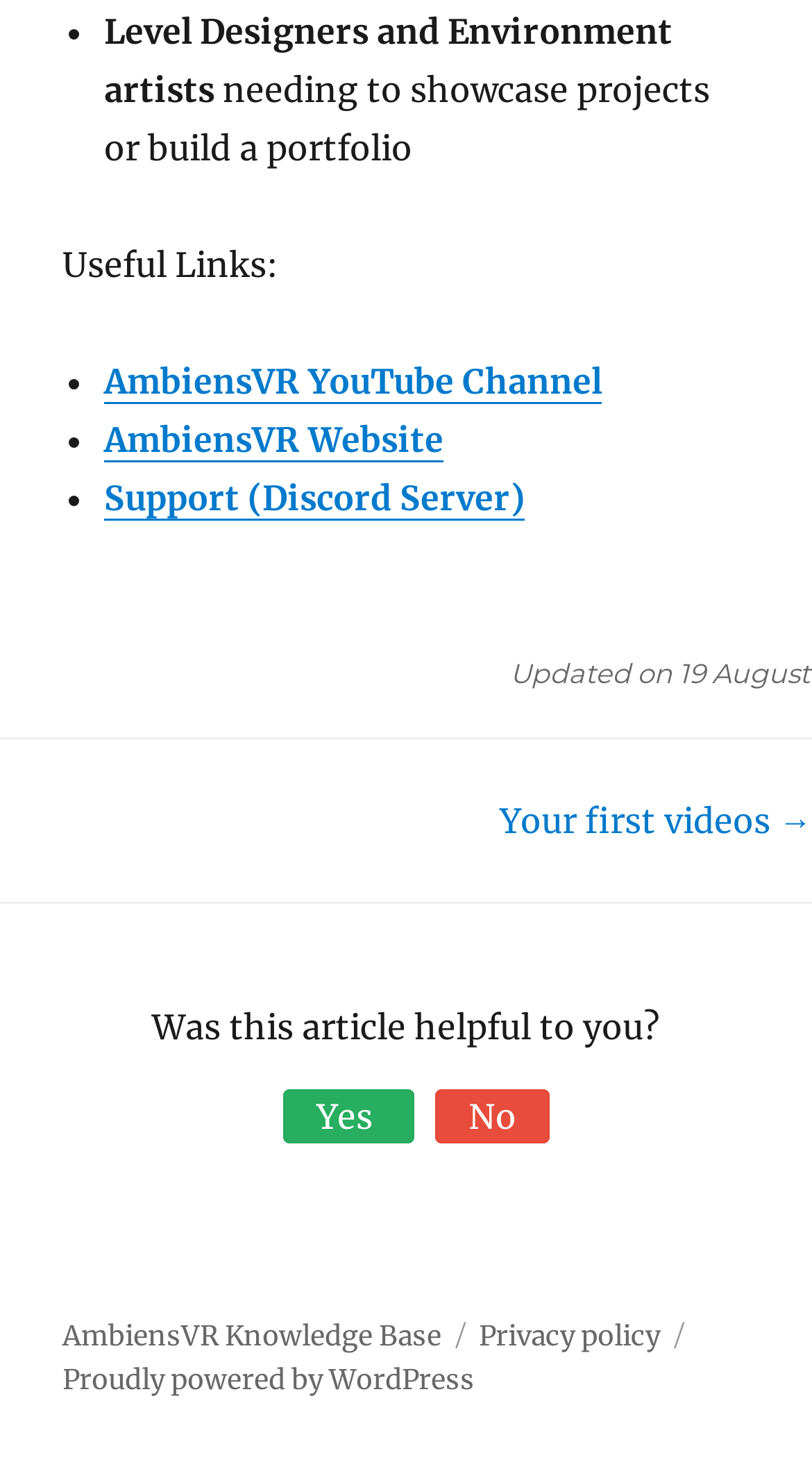Identify the bounding box coordinates of the section that should be clicked to achieve the task described: "Rate if the article is helpful".

[0.349, 0.746, 0.51, 0.783]